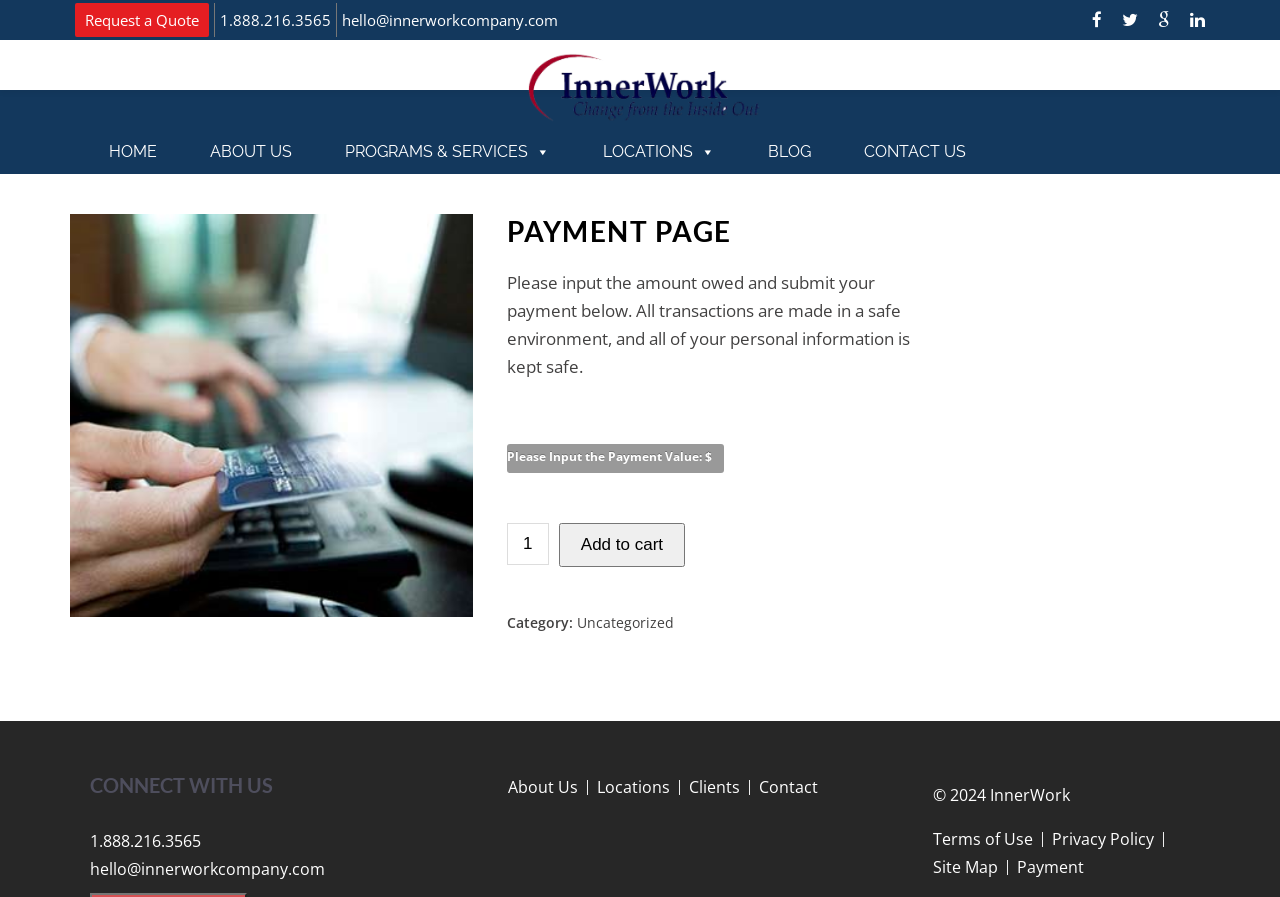Specify the bounding box coordinates of the area to click in order to execute this command: 'View the Programs & Services menu'. The coordinates should consist of four float numbers ranging from 0 to 1, and should be formatted as [left, top, right, bottom].

[0.27, 0.158, 0.43, 0.181]